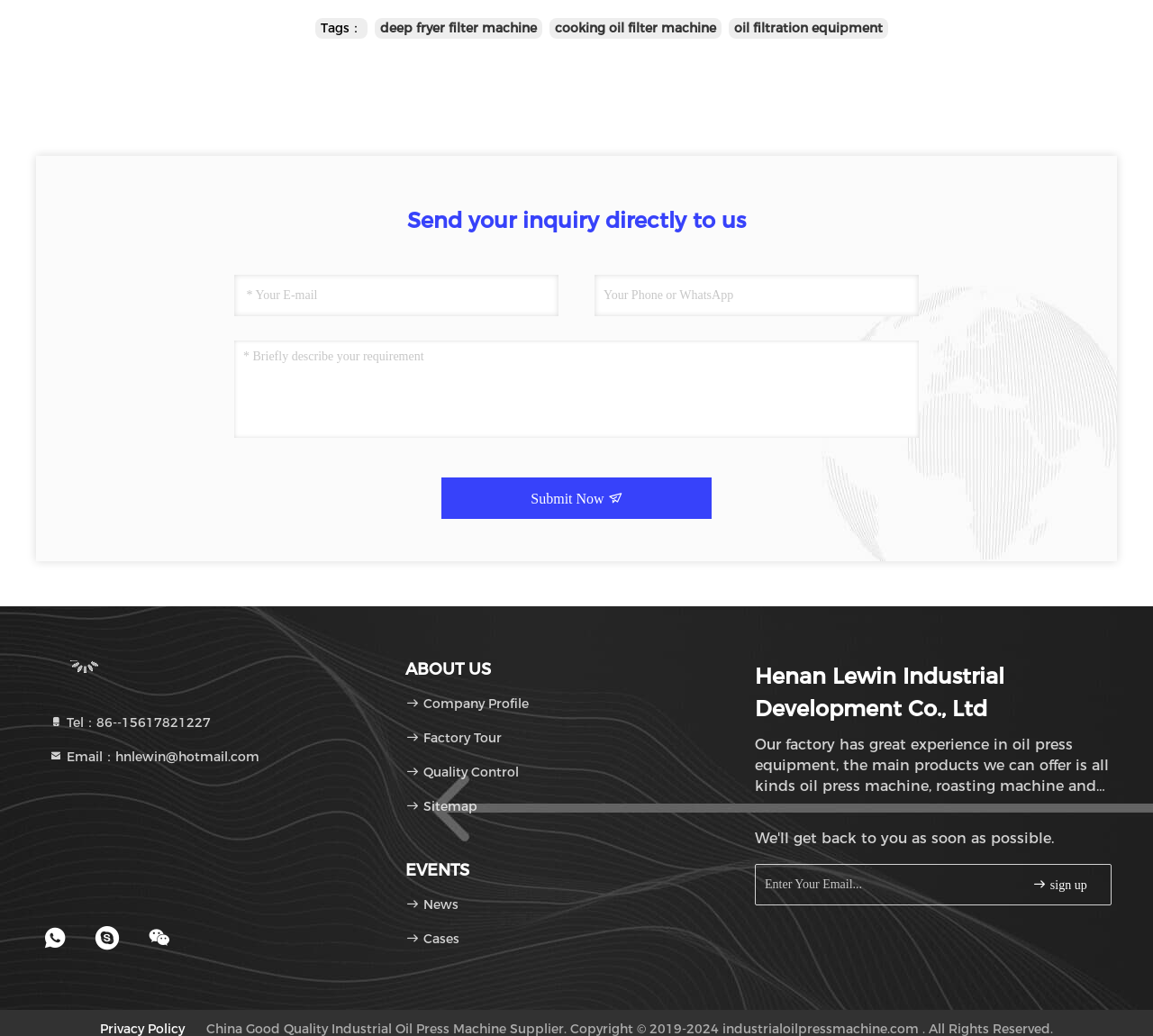Determine the bounding box coordinates of the clickable region to carry out the instruction: "Submit your inquiry".

[0.383, 0.461, 0.617, 0.501]